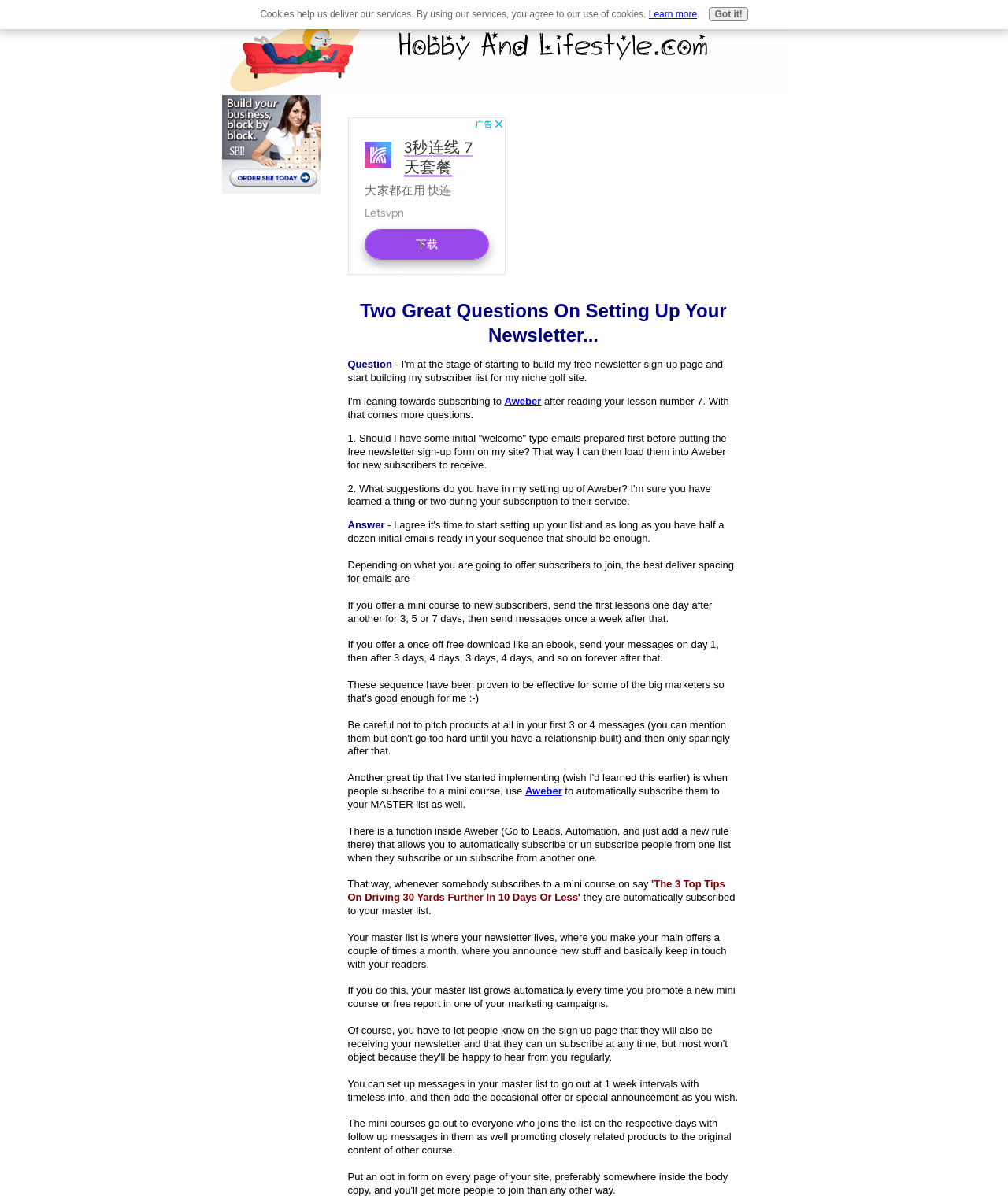Given the description "Aweber", provide the bounding box coordinates of the corresponding UI element.

[0.521, 0.656, 0.558, 0.666]